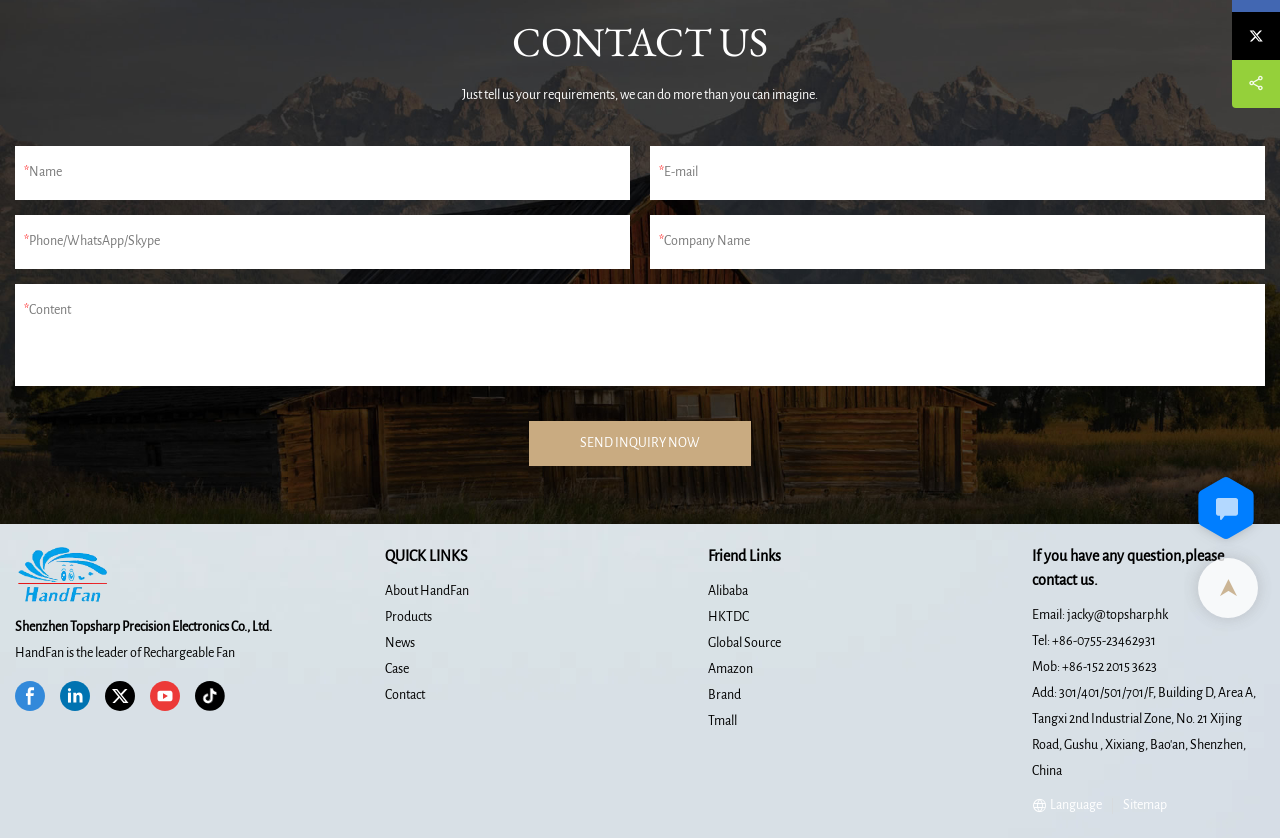Provide the bounding box coordinates of the HTML element described by the text: "Connect with NLM". The coordinates should be in the format [left, top, right, bottom] with values between 0 and 1.

None